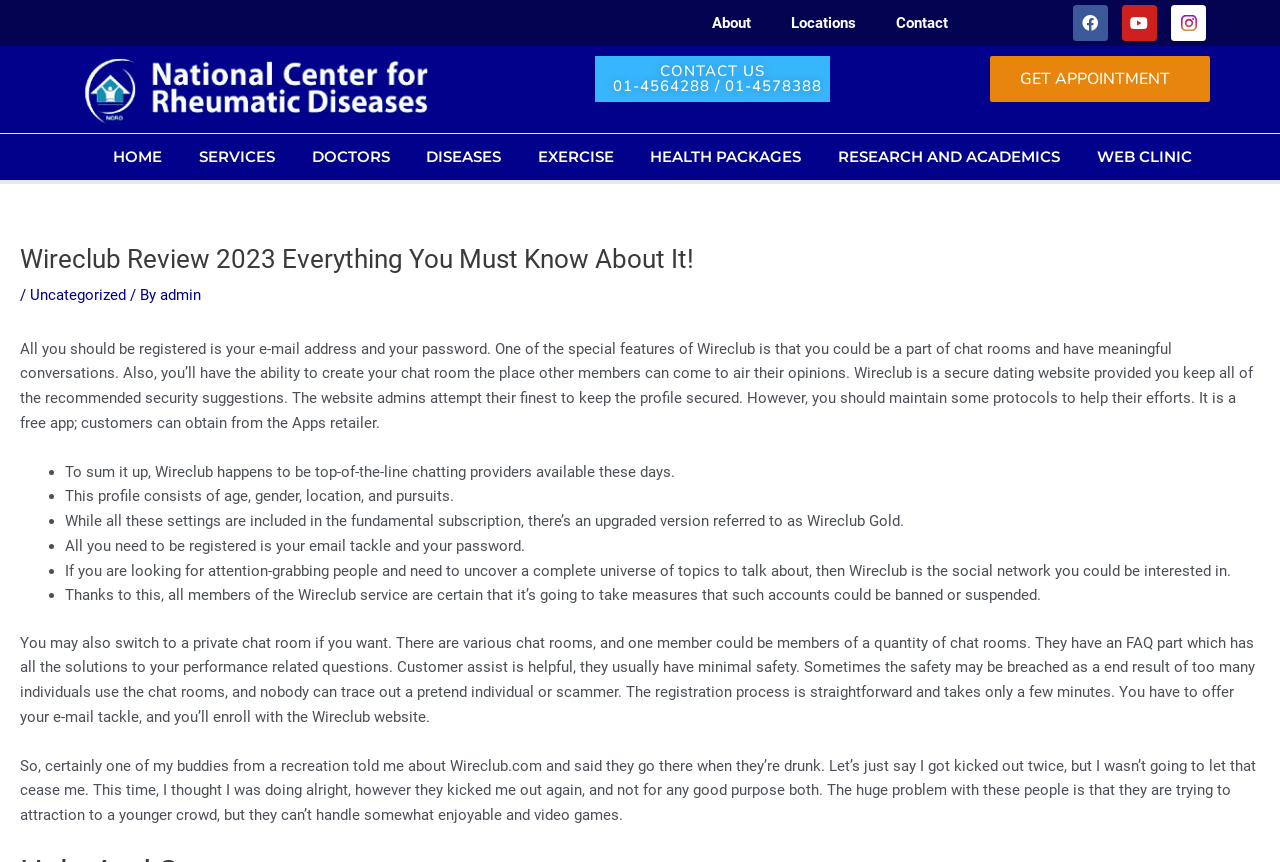What is the name of the website being reviewed?
Analyze the image and deliver a detailed answer to the question.

The website being reviewed is Wireclub, which is a social network that allows users to create chat rooms and have meaningful conversations.